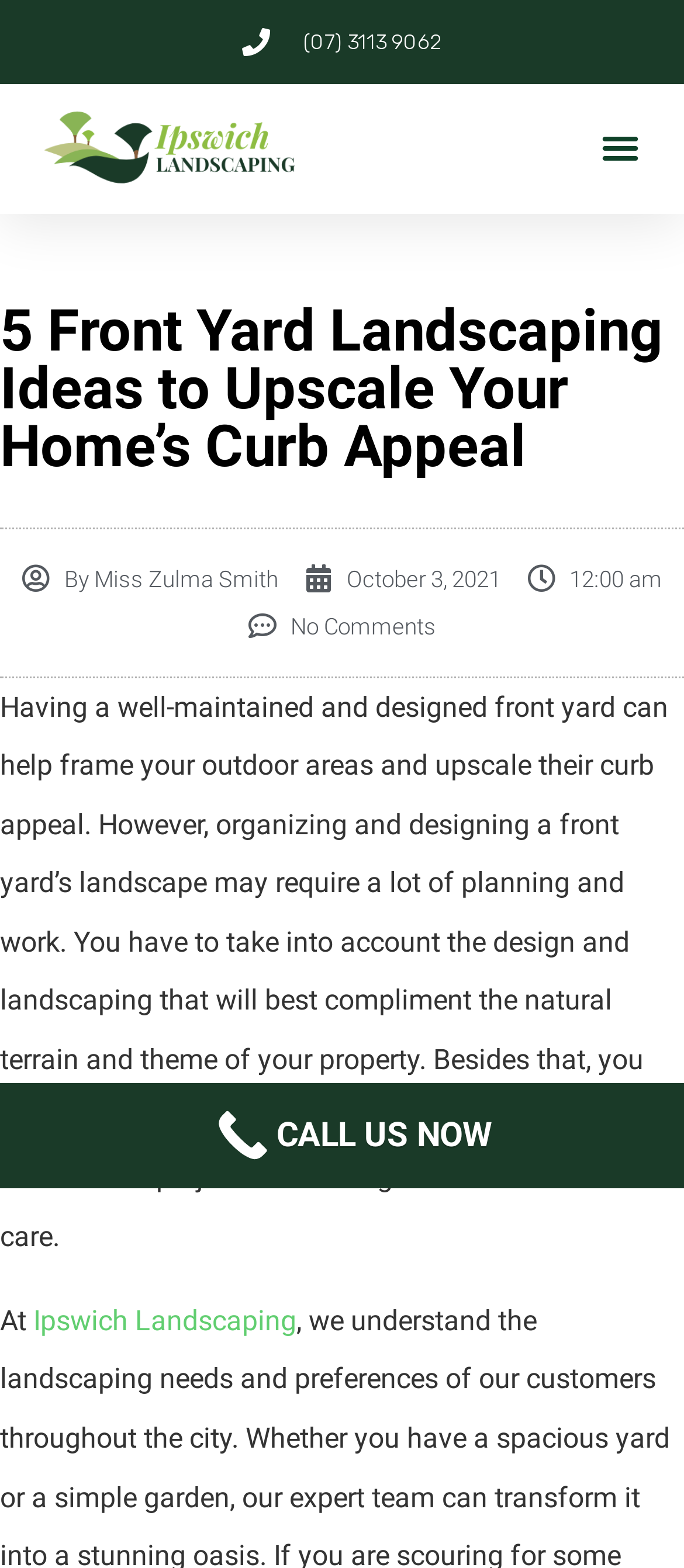What is the company mentioned in the article?
Based on the visual content, answer with a single word or a brief phrase.

Ipswich Landscaping